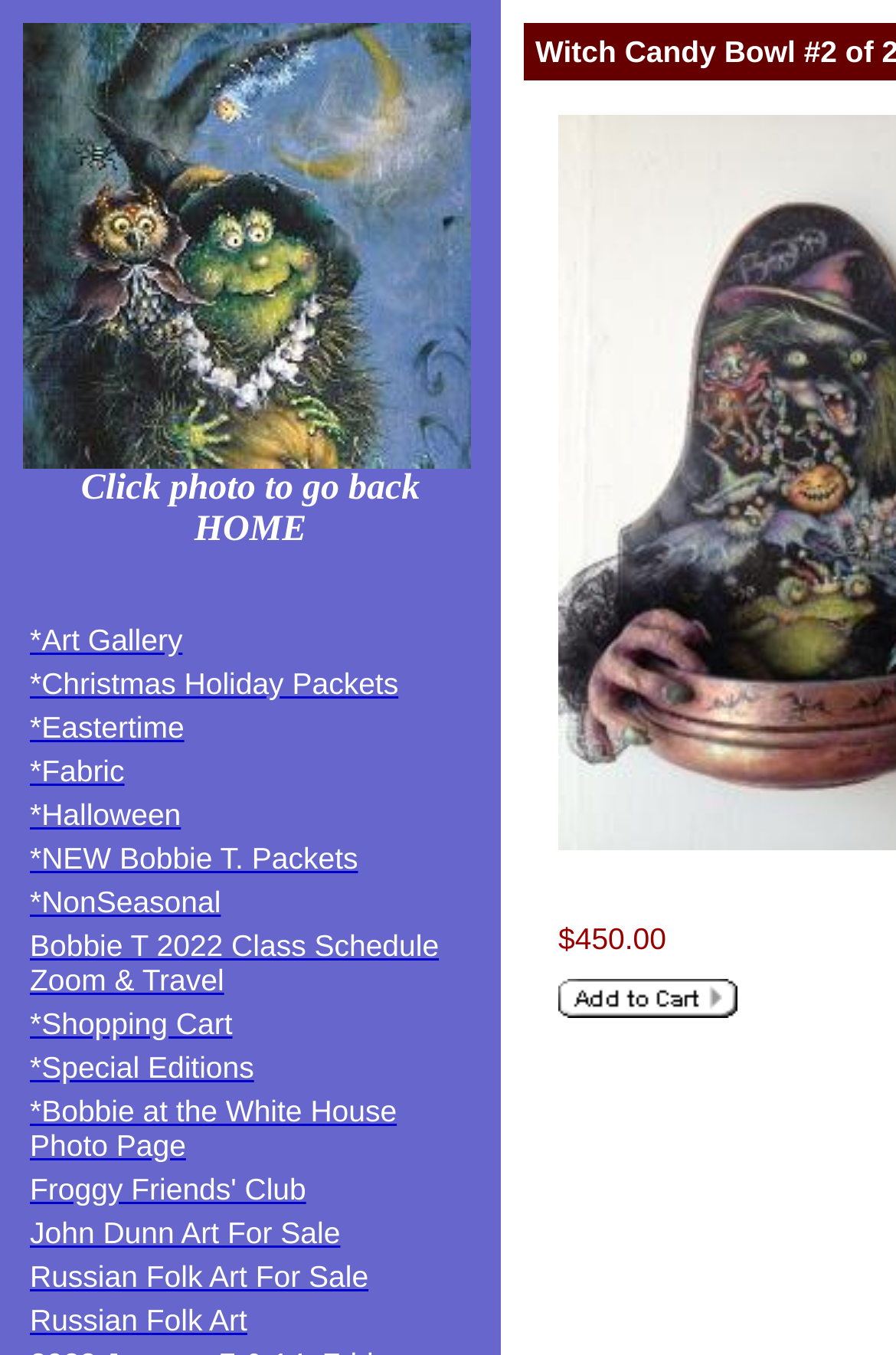Bounding box coordinates are to be given in the format (top-left x, top-left y, bottom-right x, bottom-right y). All values must be floating point numbers between 0 and 1. Provide the bounding box coordinate for the UI element described as: John Dunn Art For Sale

[0.033, 0.921, 0.38, 0.95]